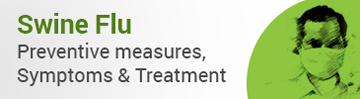What is the background design of the graphic?
Look at the image and answer the question using a single word or phrase.

Gradient effect